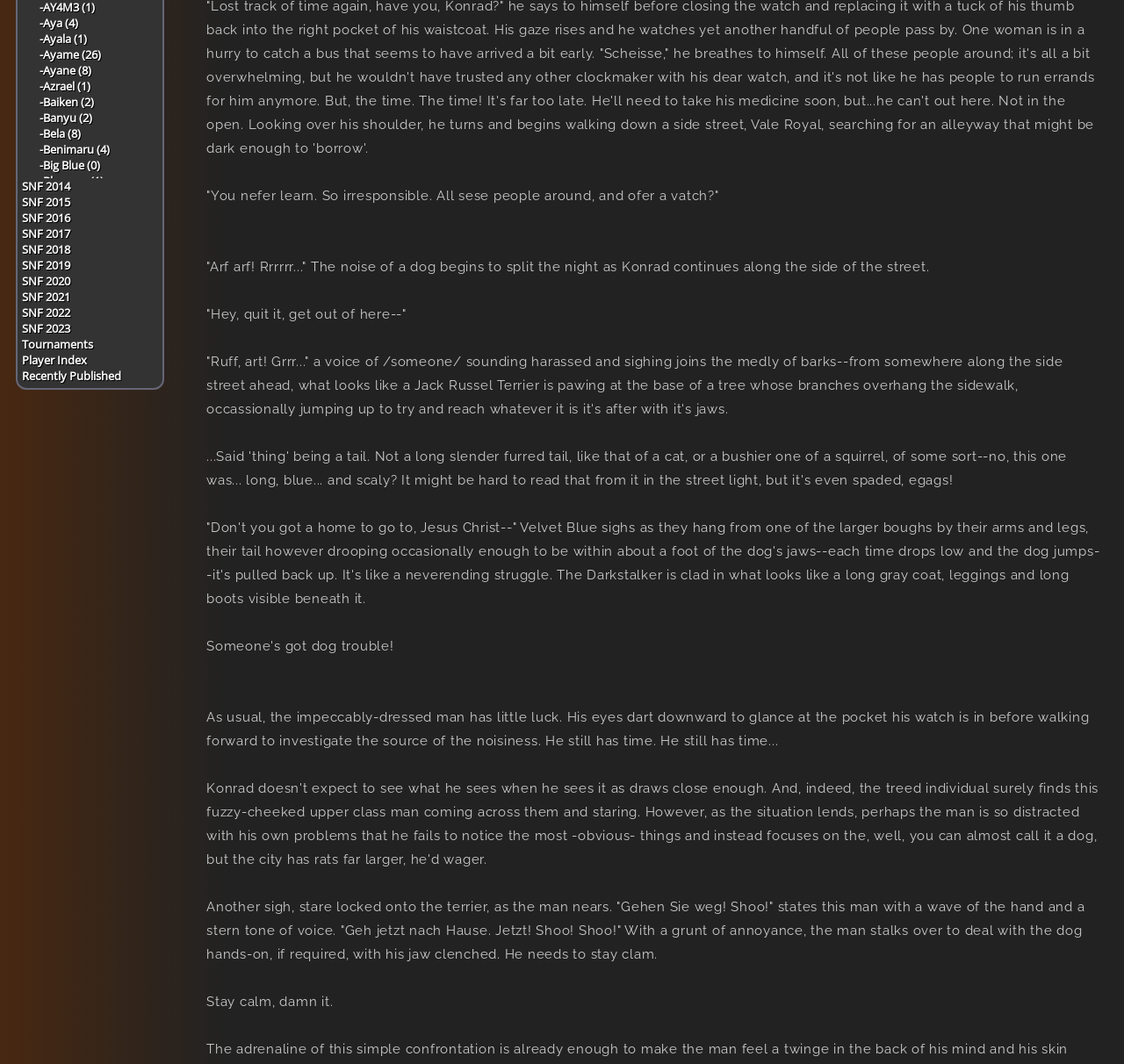From the webpage screenshot, identify the region described by -Duo Lon (4). Provide the bounding box coordinates as (top-left x, top-left y, bottom-right x, bottom-right y), with each value being a floating point number between 0 and 1.

[0.035, 0.757, 0.092, 0.771]